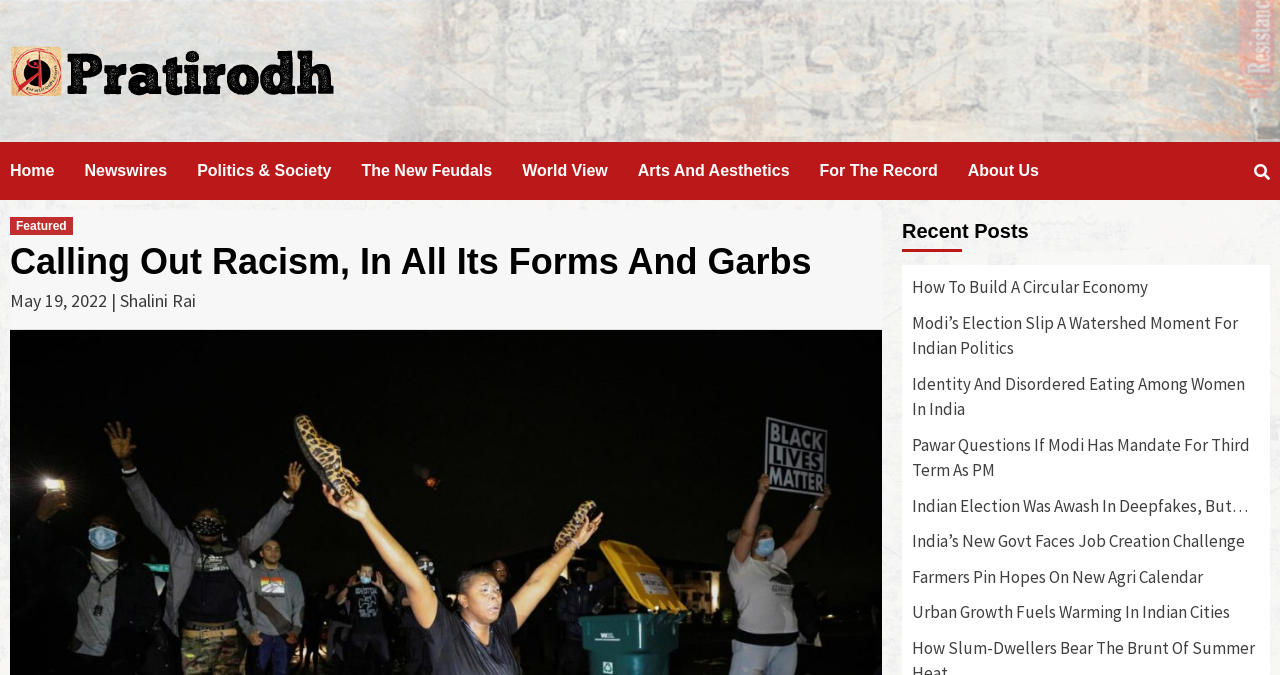Present a detailed account of what is displayed on the webpage.

This webpage is a Hindi news website, Pratirodh, featuring the latest news, breaking news, and articles on various topics. At the top, there is a logo and a title "Hindi News, हिंदी समाचार, Samachar, Breaking News, Latest Khabar – Pratirodh" accompanied by an image. Below this, there is a navigation menu with links to different sections, including "Home", "Newswires", "Politics & Society", "The New Feudals", "World View", "Arts And Aesthetics", "For The Record", and "About Us".

The main content area is divided into two sections. On the left, there is a featured article with the title "Calling Out Racism, In All Its Forms And Garbs" and a subtitle "May 19, 2022 | Shalini Rai". On the right, there is a section titled "Recent Posts" with a list of 7 article links, including "How To Build A Circular Economy", "Modi’s Election Slip A Watershed Moment For Indian Politics", and "Urban Growth Fuels Warming In Indian Cities". These article links are arranged vertically, with the most recent one at the top.